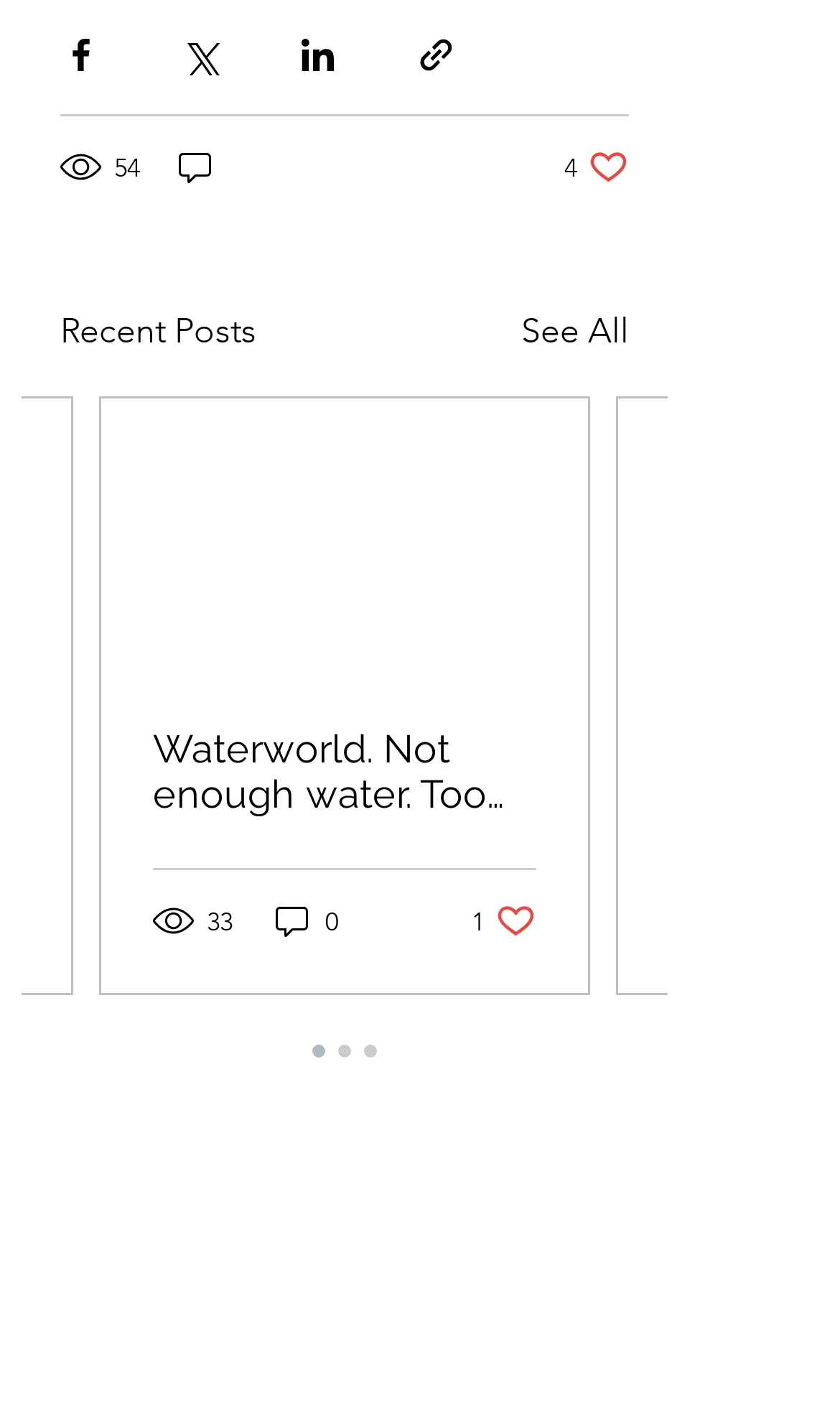Respond with a single word or short phrase to the following question: 
What is the title of the second post?

Waterworld. Not enough water. Too much of it.